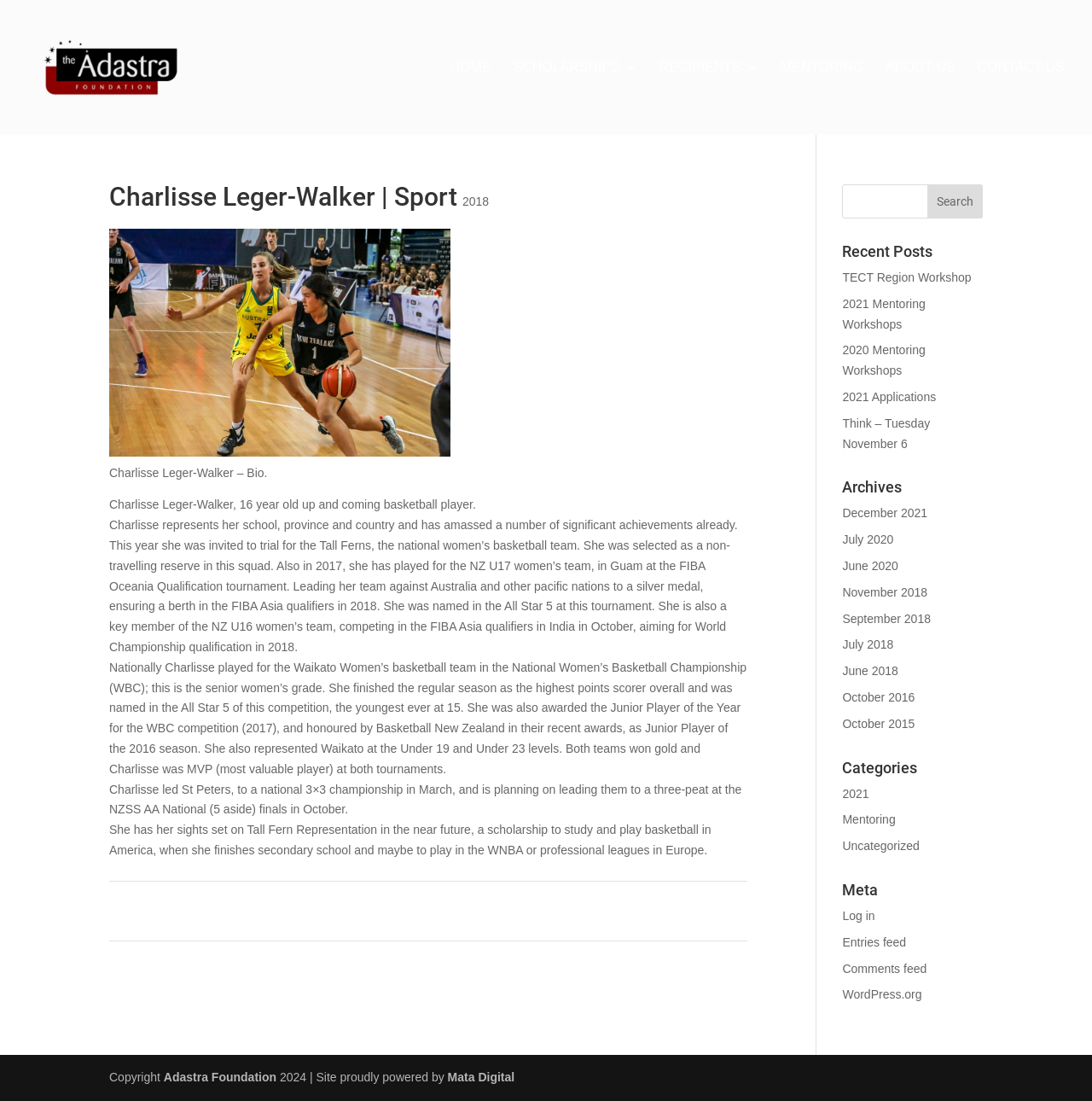Please locate and retrieve the main header text of the webpage.

Charlisse Leger-Walker | Sport